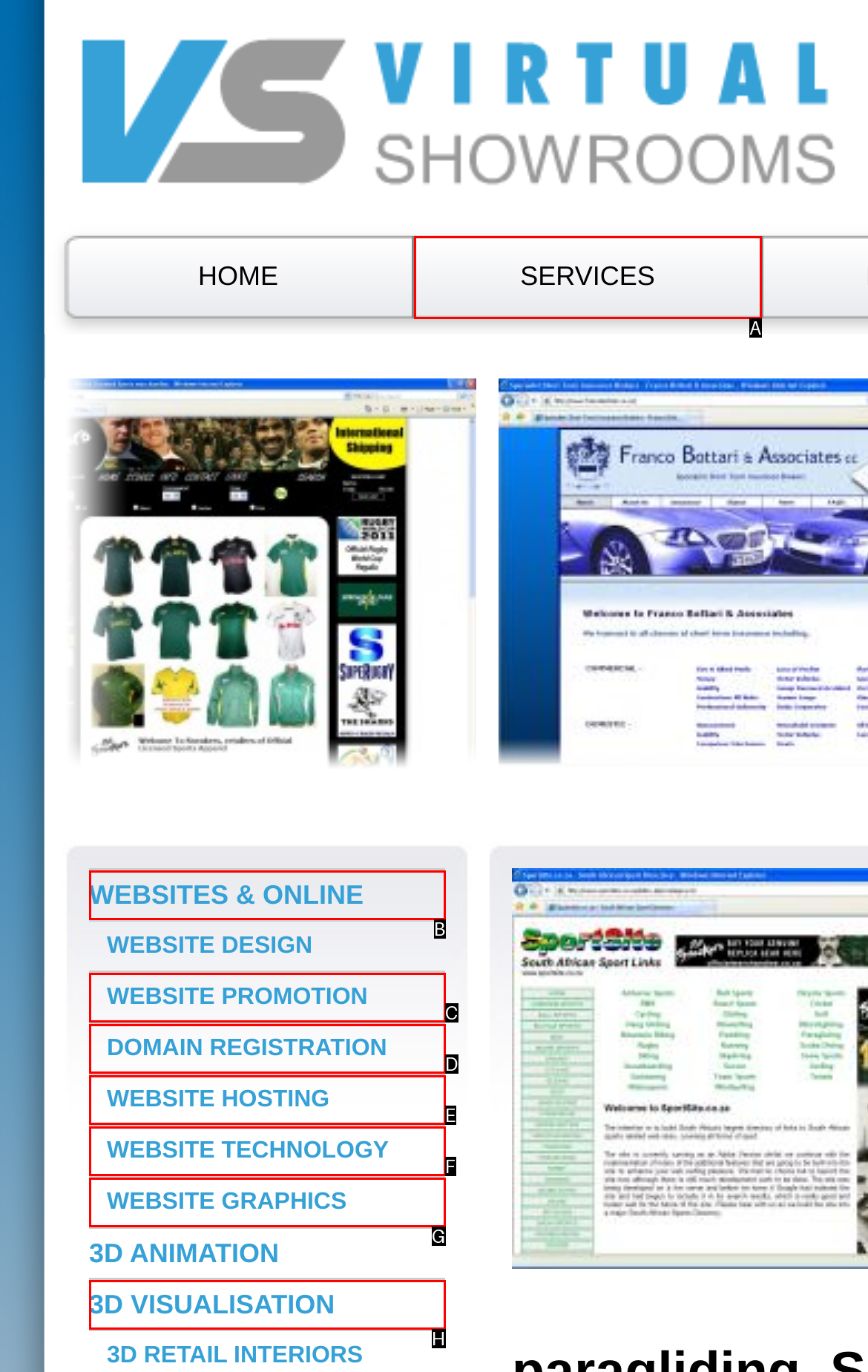Find the HTML element that suits the description: WEBSITE PROMOTION
Indicate your answer with the letter of the matching option from the choices provided.

C